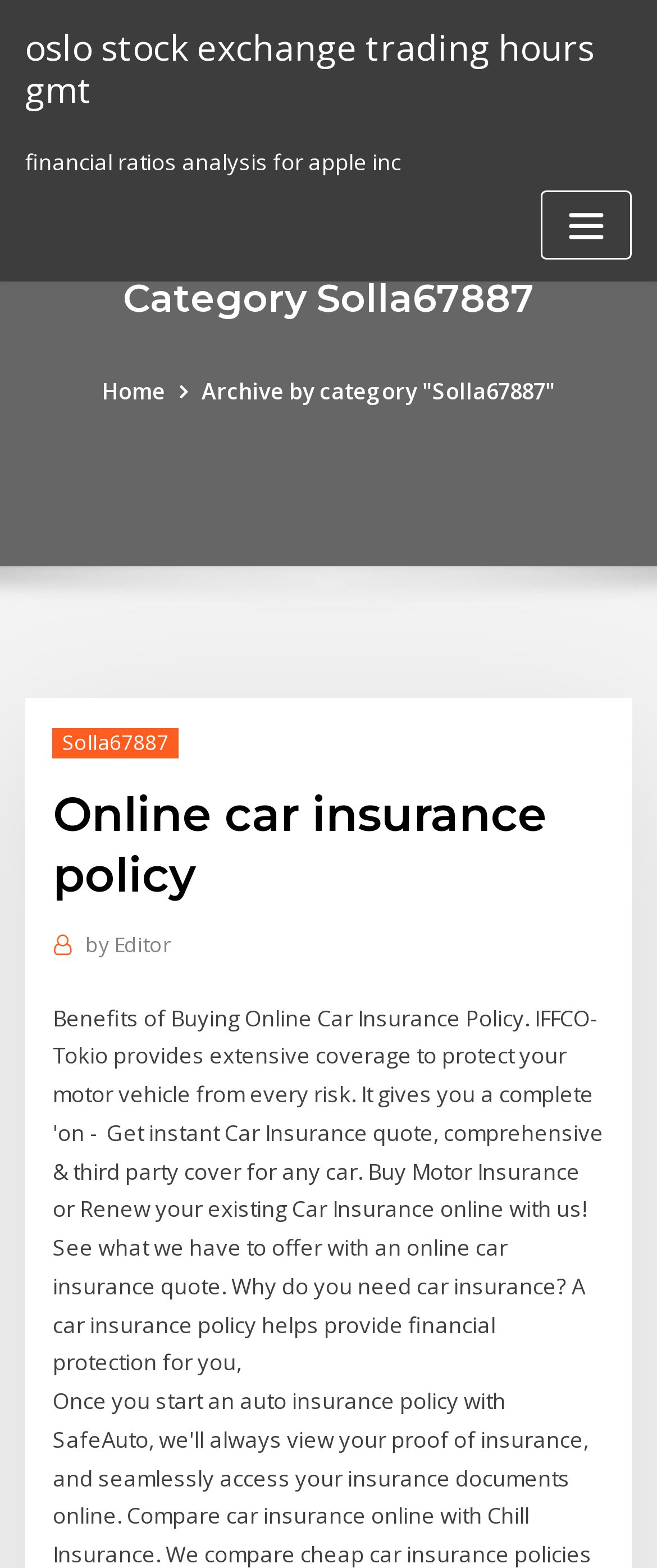Provide the bounding box coordinates of the HTML element described by the text: "Solla67887".

[0.08, 0.464, 0.271, 0.484]